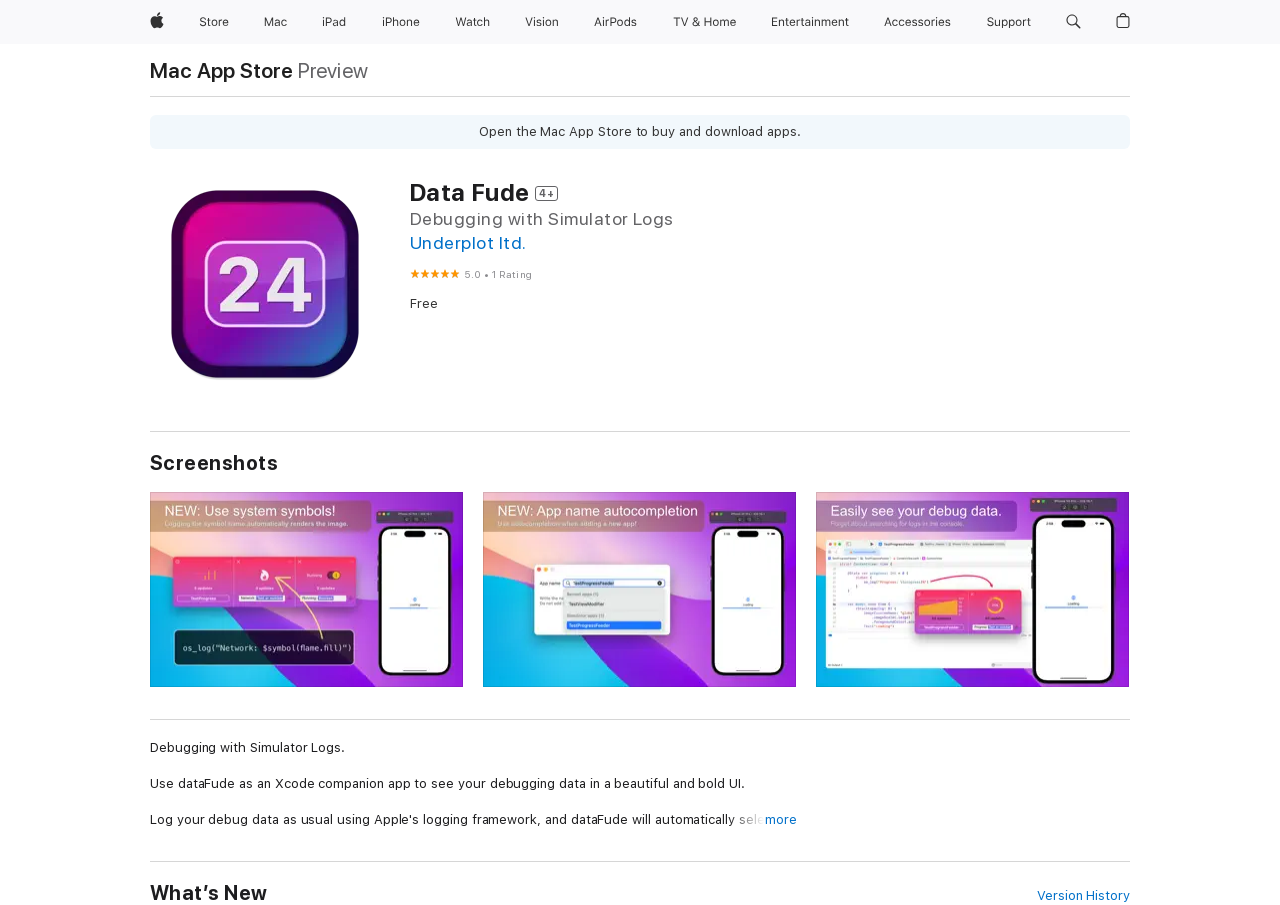What is the name of the app?
Using the image, answer in one word or phrase.

Data Fude